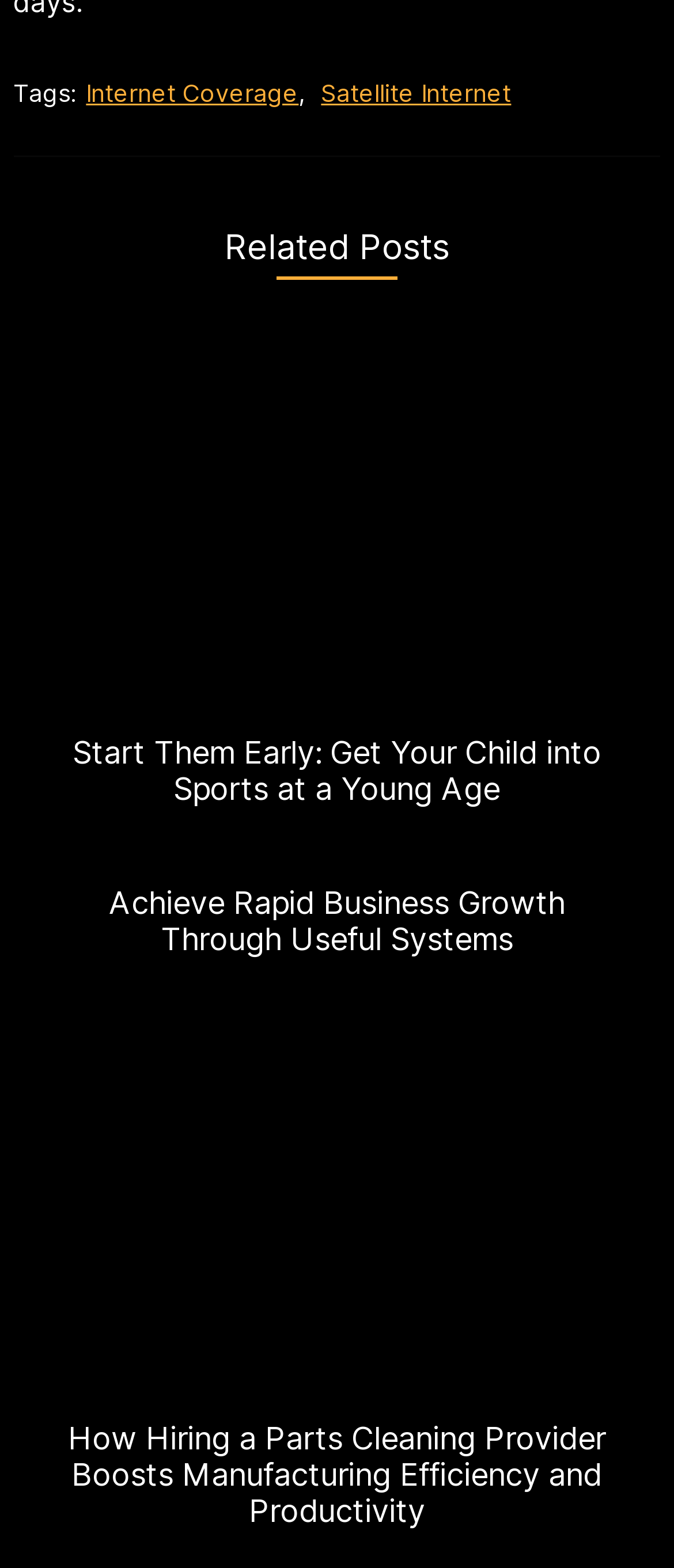Provide a brief response to the question below using one word or phrase:
What is the topic of the first related post?

Sports